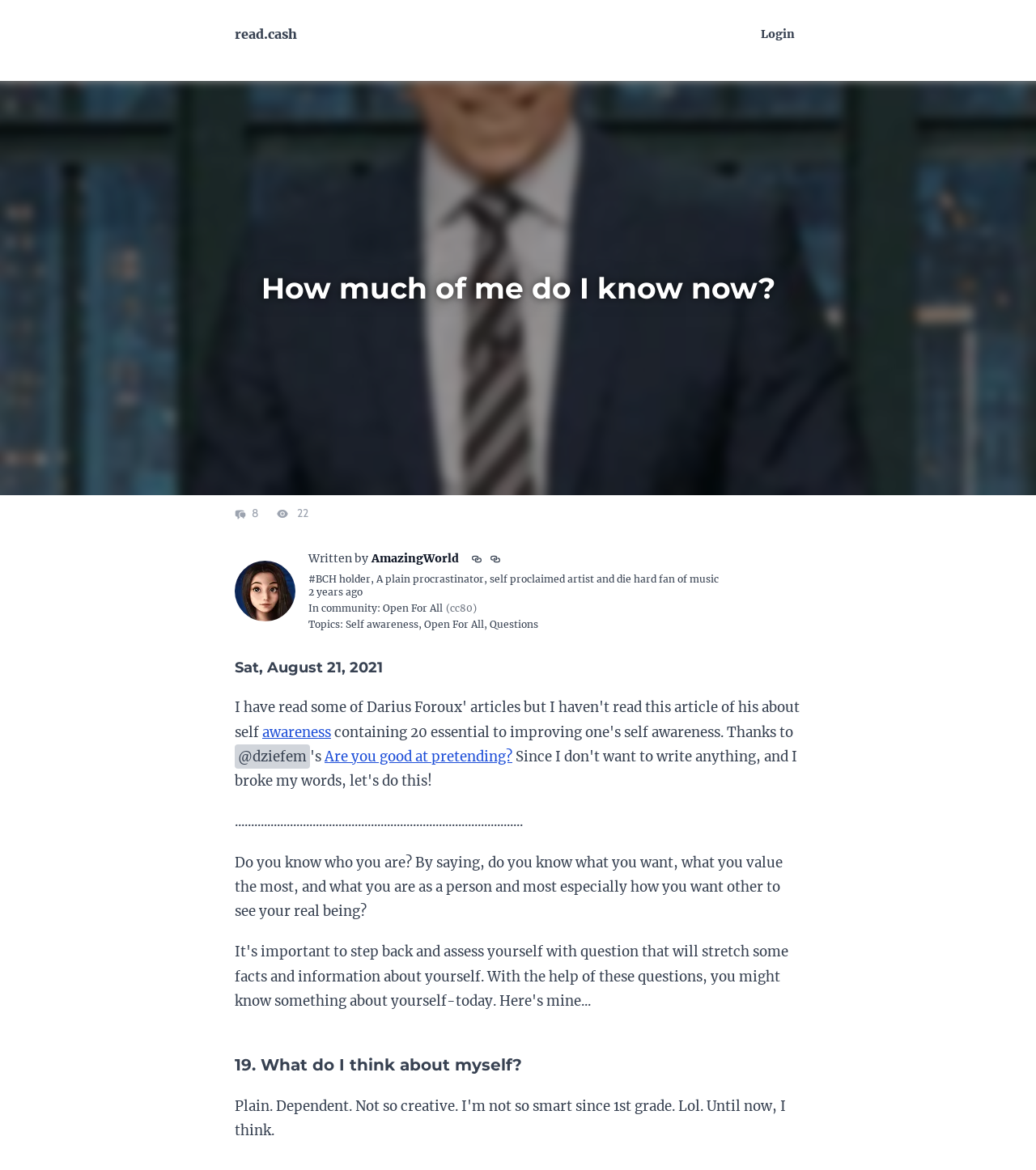Find the bounding box coordinates for the area you need to click to carry out the instruction: "check the post dated Sat, August 21, 2021". The coordinates should be four float numbers between 0 and 1, indicated as [left, top, right, bottom].

[0.227, 0.563, 0.37, 0.578]